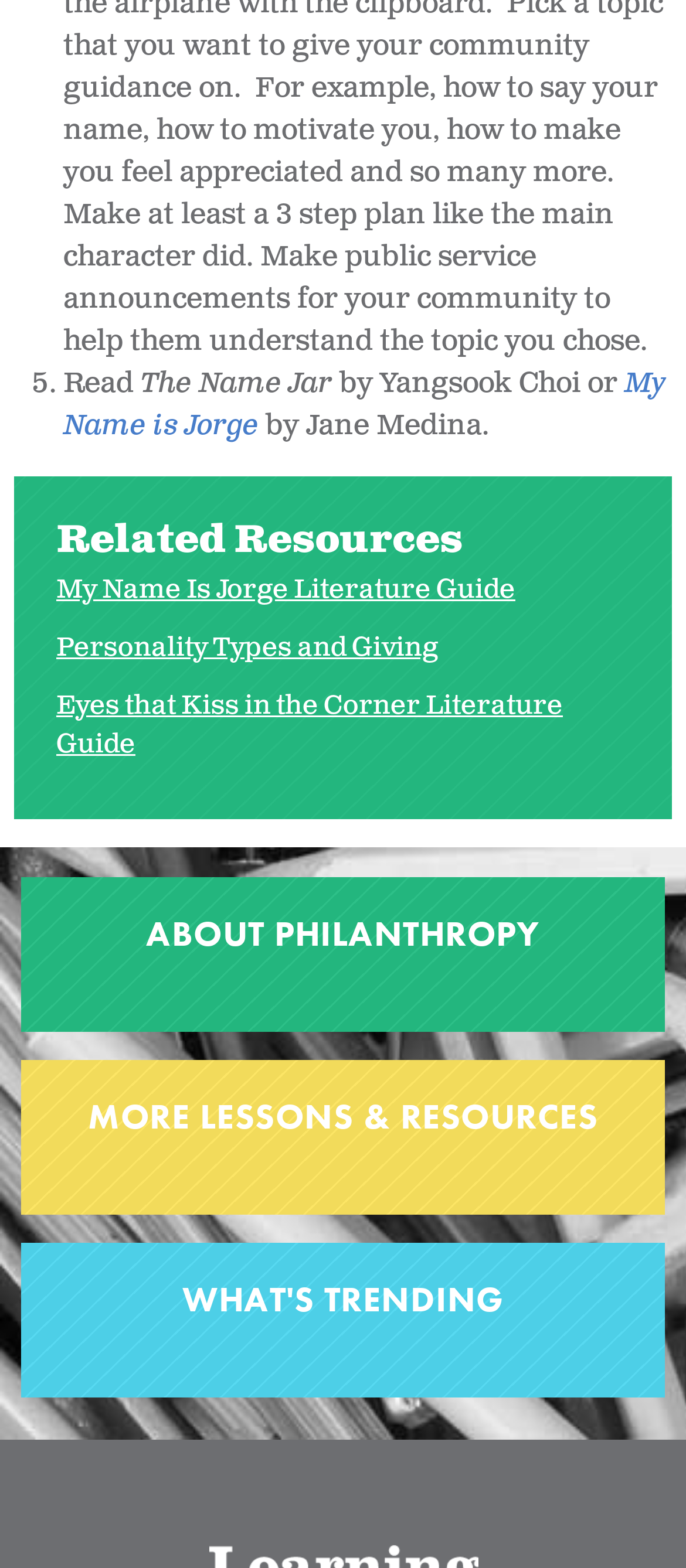Please identify the bounding box coordinates of the element I should click to complete this instruction: 'Read about tighter rules on personal imports of meat and milk into the EU'. The coordinates should be given as four float numbers between 0 and 1, like this: [left, top, right, bottom].

None